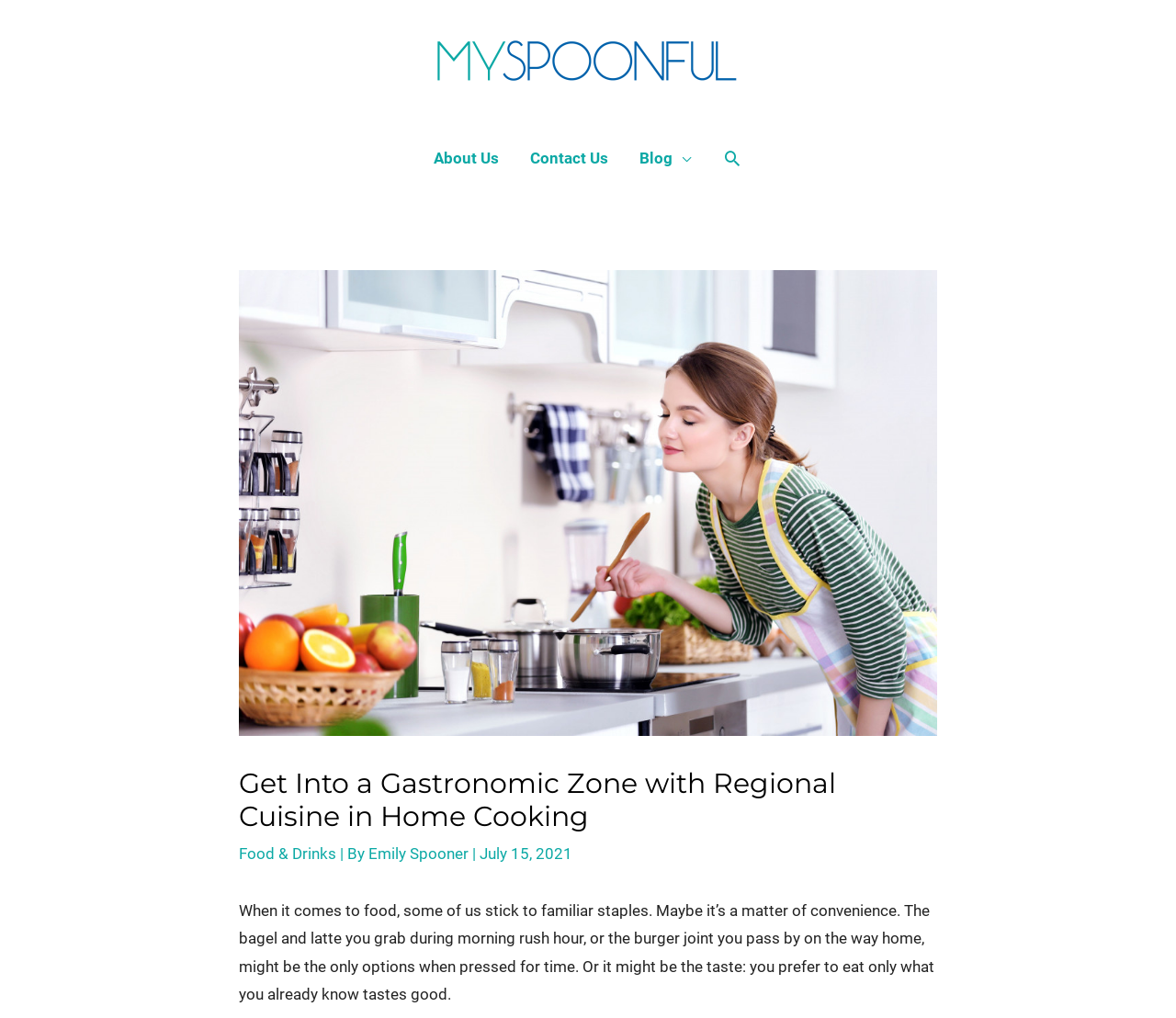What might be the reason for people sticking to familiar foods?
Answer the question with as much detail as possible.

The reason can be inferred from the text that says 'Maybe it’s a matter of convenience. The bagel and latte you grab during morning rush hour, or the burger joint you pass by on the way home, might be the only options when pressed for time. Or it might be the taste: you prefer to eat only what you already know tastes good.'